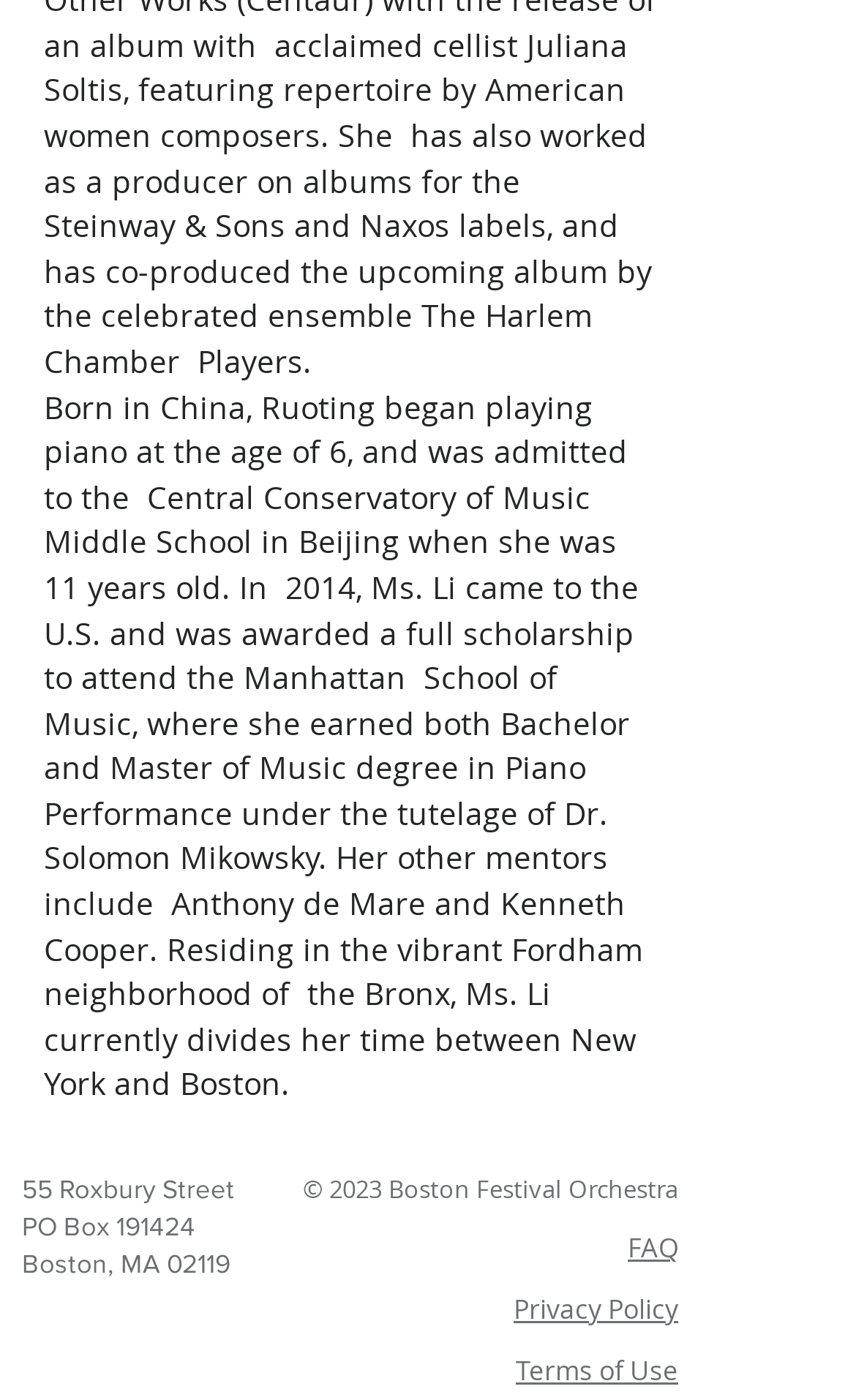What is the address of the Boston Festival Orchestra?
We need a detailed and exhaustive answer to the question. Please elaborate.

The webpage contains three blockquote elements with addresses. The first blockquote contains '55 Roxbury Street', the second contains 'PO Box 191424', and the third contains 'Boston, MA 02119'. Combining these addresses, we get the full address of the Boston Festival Orchestra.